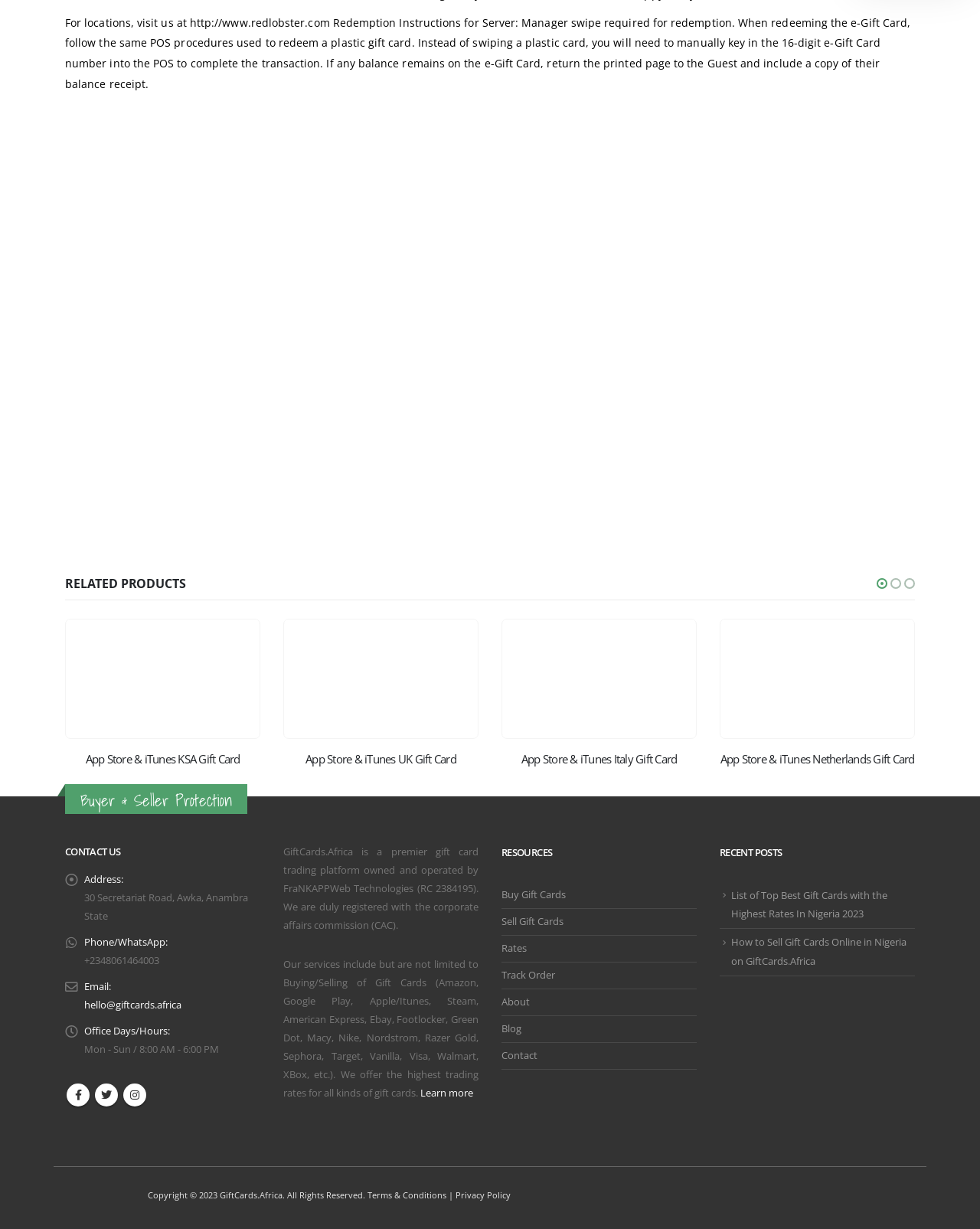Show me the bounding box coordinates of the clickable region to achieve the task as per the instruction: "Contact us through phone or WhatsApp".

[0.086, 0.762, 0.171, 0.772]